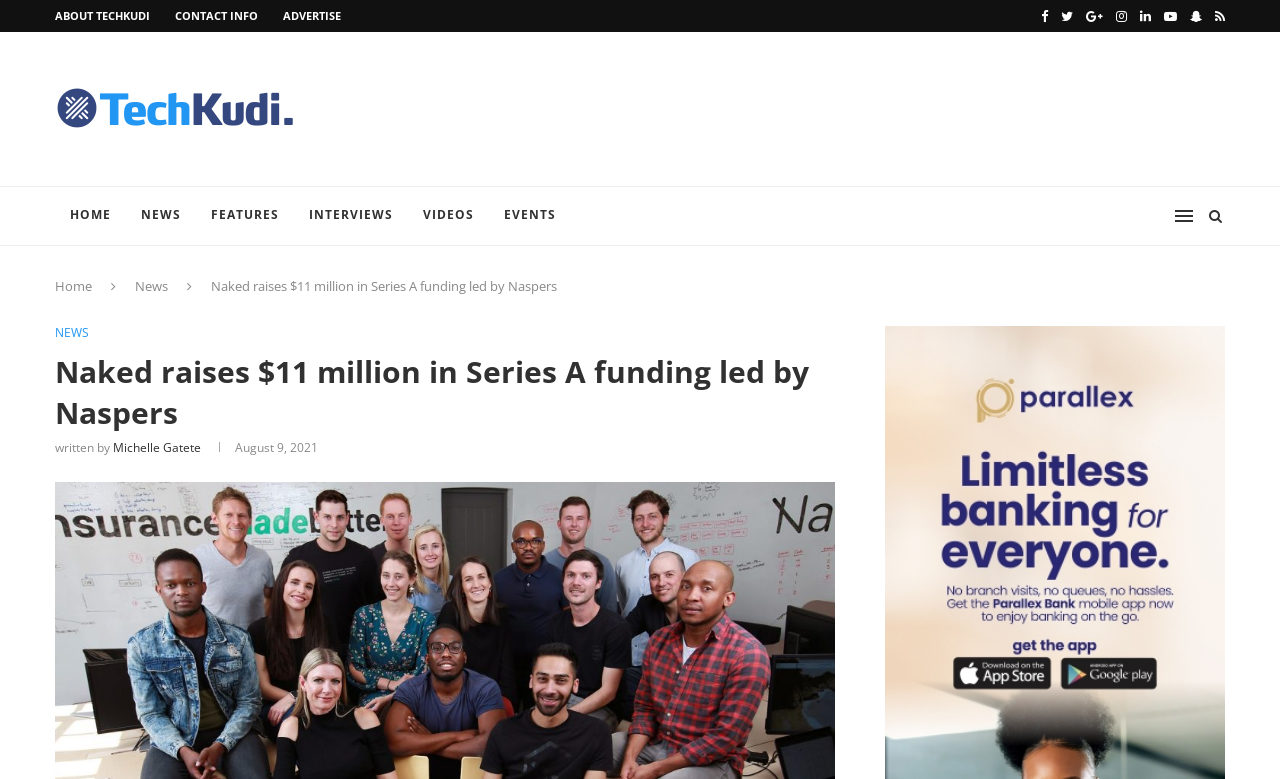What is the name of the team mentioned in the article?
Examine the image and give a concise answer in one word or a short phrase.

The Naked Bank Team